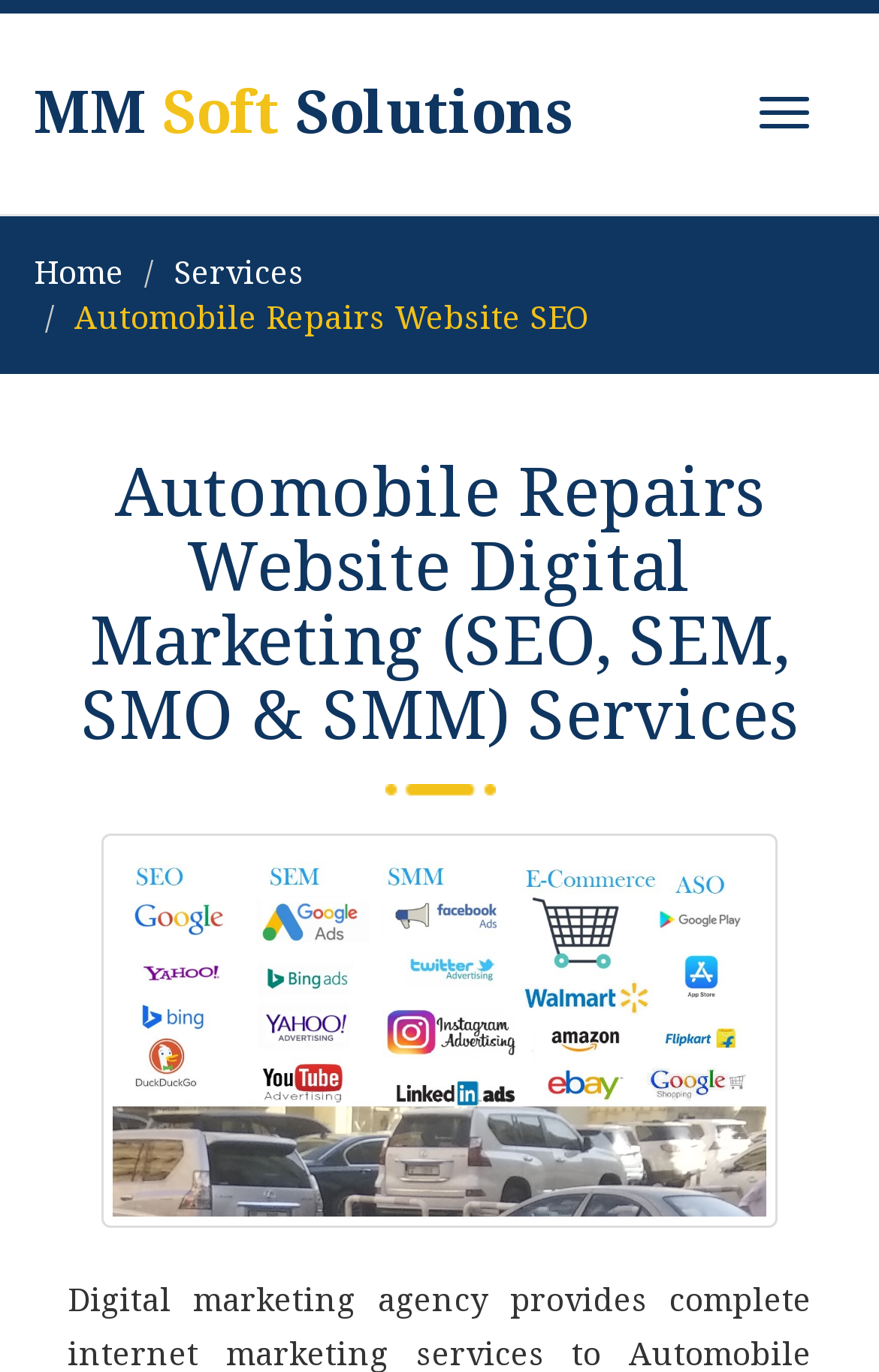What is the main service offered?
Using the information from the image, answer the question thoroughly.

I determined the main service offered by reading the static text element 'Automobile Repairs Website SEO' which is prominently displayed on the webpage.